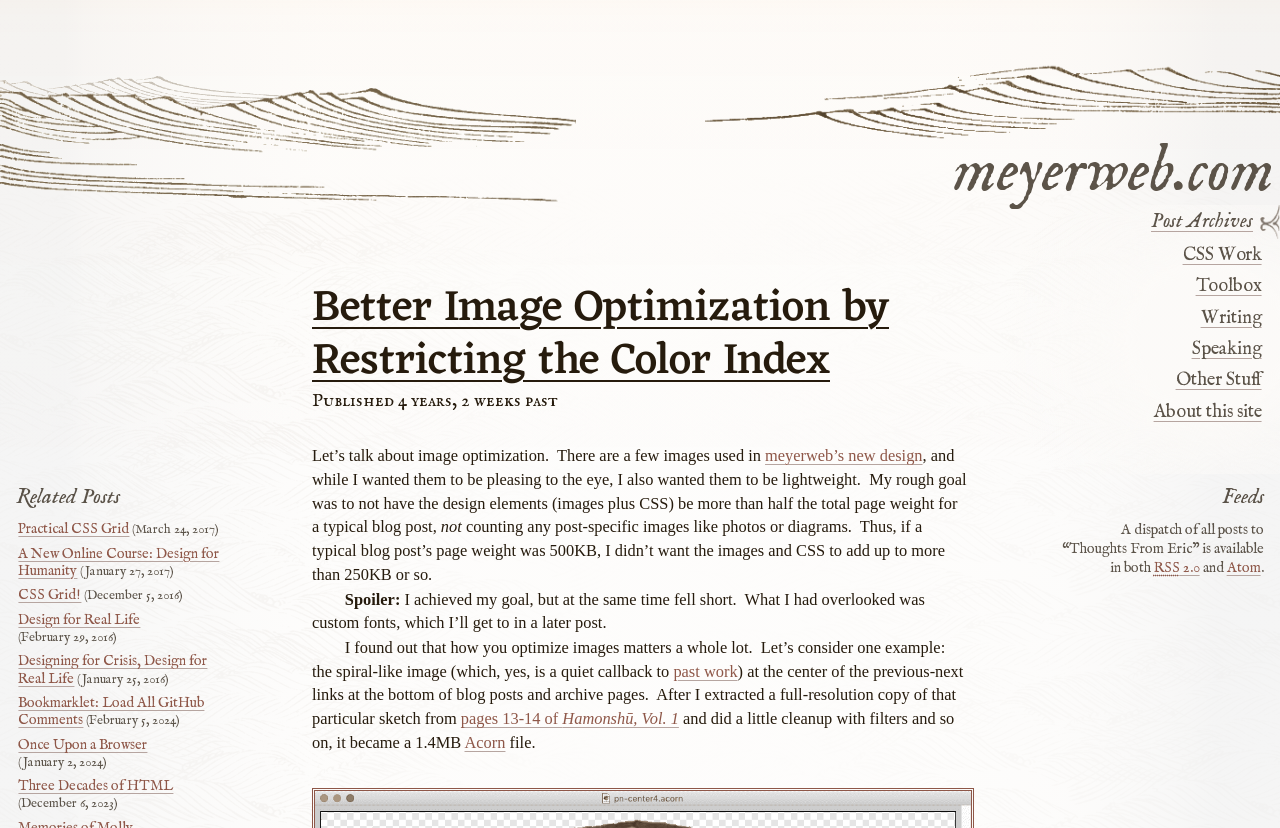Indicate the bounding box coordinates of the element that needs to be clicked to satisfy the following instruction: "Click the 'Toolbox' link". The coordinates should be four float numbers between 0 and 1, i.e., [left, top, right, bottom].

[0.796, 0.332, 0.986, 0.359]